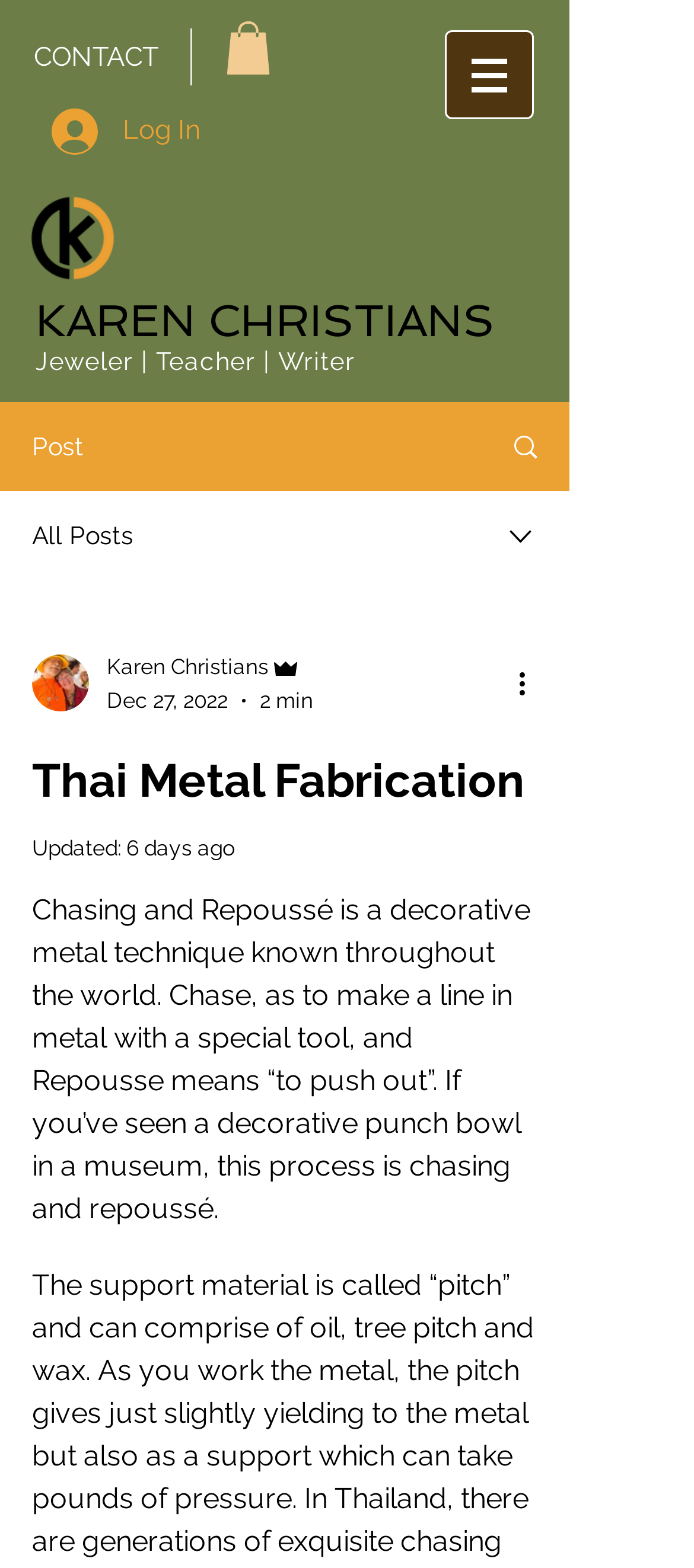What is the topic of the latest article?
Respond to the question with a well-detailed and thorough answer.

I found the topic of the latest article by looking at the heading element that says 'Thai Metal Fabrication' which is likely to be the title of the latest article.